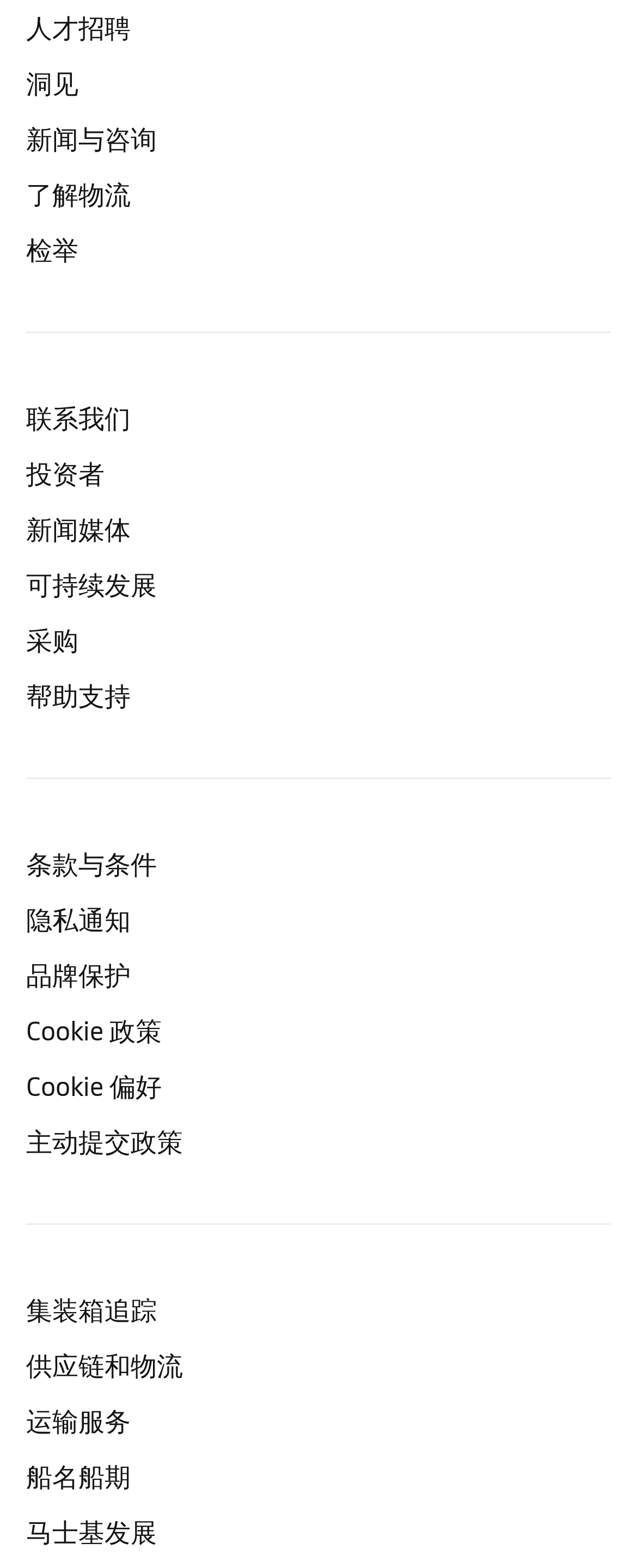Are there any links related to news on the webpage?
Use the image to answer the question with a single word or phrase.

Yes